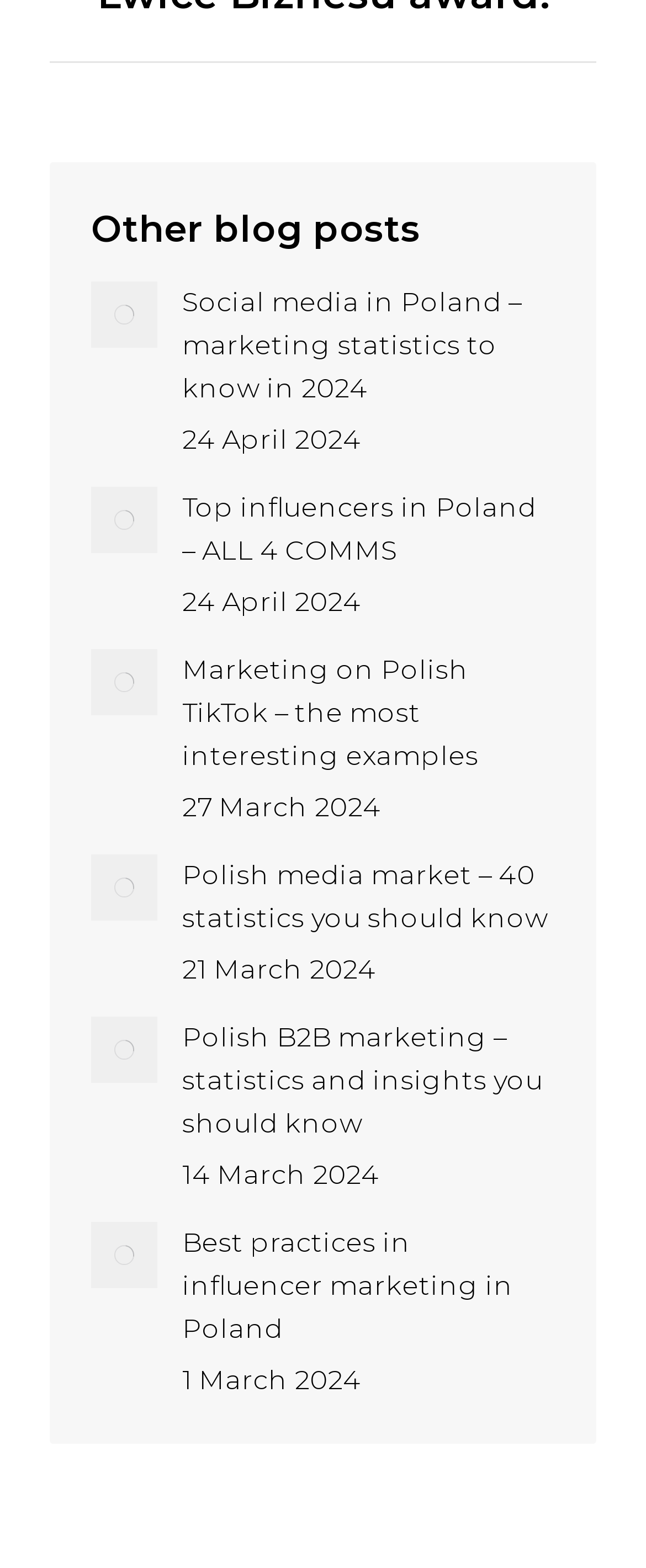Specify the bounding box coordinates for the region that must be clicked to perform the given instruction: "Check post published on 24 April 2024".

[0.282, 0.271, 0.559, 0.291]